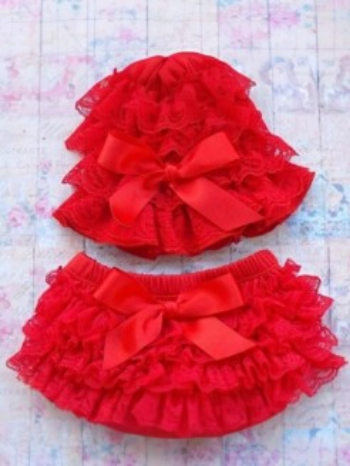Use one word or a short phrase to answer the question provided: 
What is the pattern on the background?

Floral print